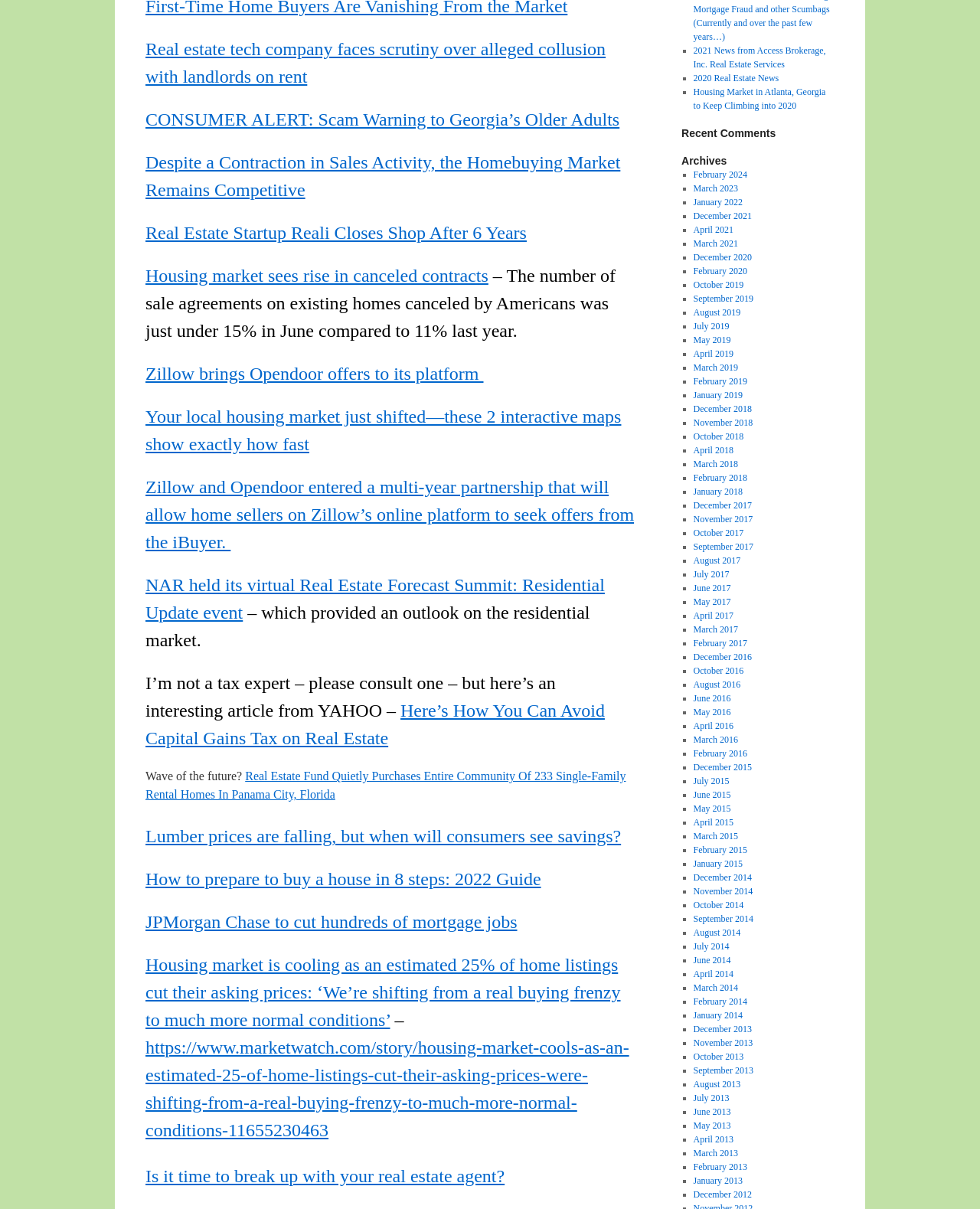Provide the bounding box coordinates in the format (top-left x, top-left y, bottom-right x, bottom-right y). All values are floating point numbers between 0 and 1. Determine the bounding box coordinate of the UI element described as: October 2014

[0.707, 0.744, 0.759, 0.753]